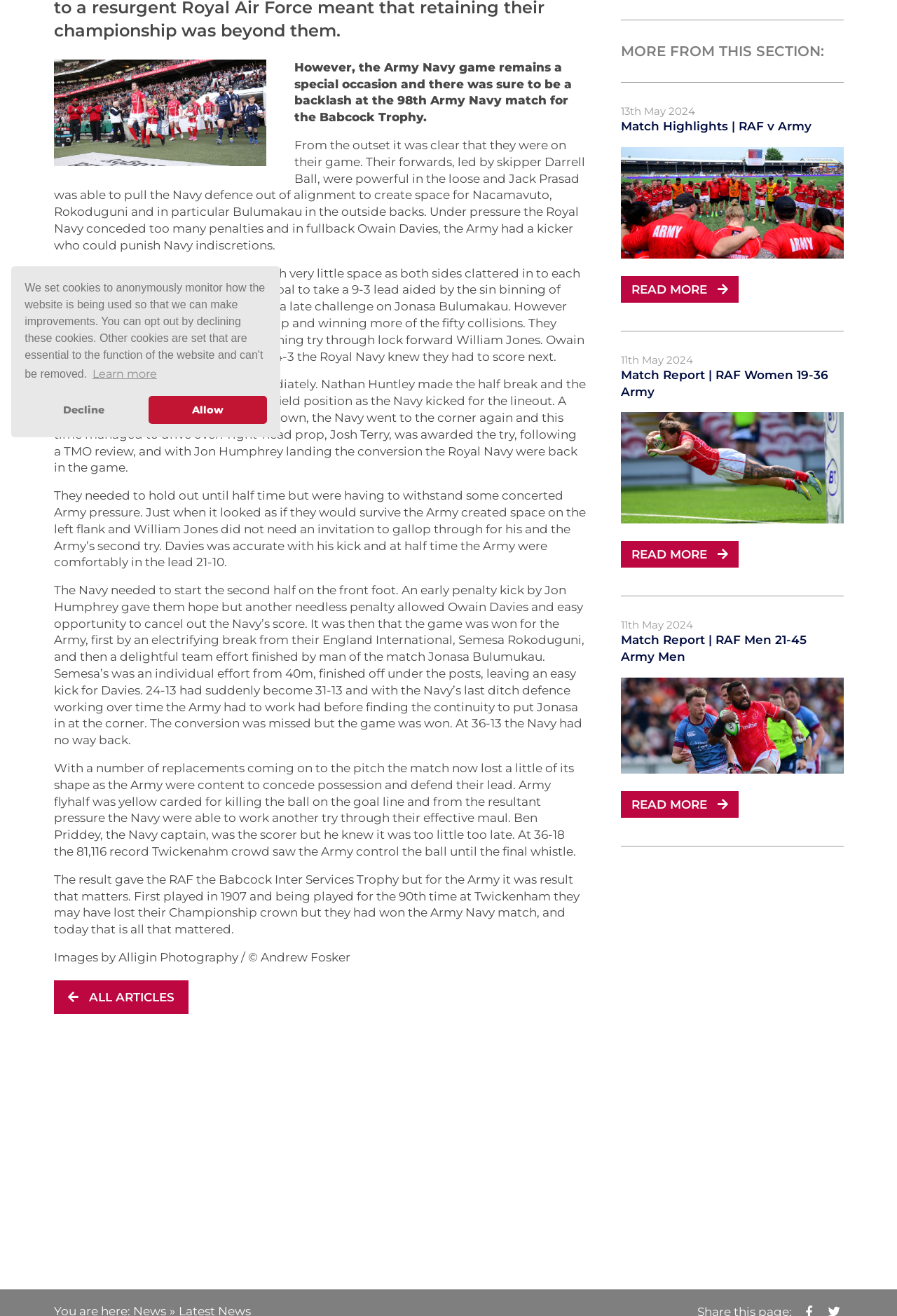Please determine the bounding box of the UI element that matches this description: title="Select to expand". The coordinates should be given as (top-left x, top-left y, bottom-right x, bottom-right y), with all values between 0 and 1.

[0.06, 0.854, 0.208, 0.924]